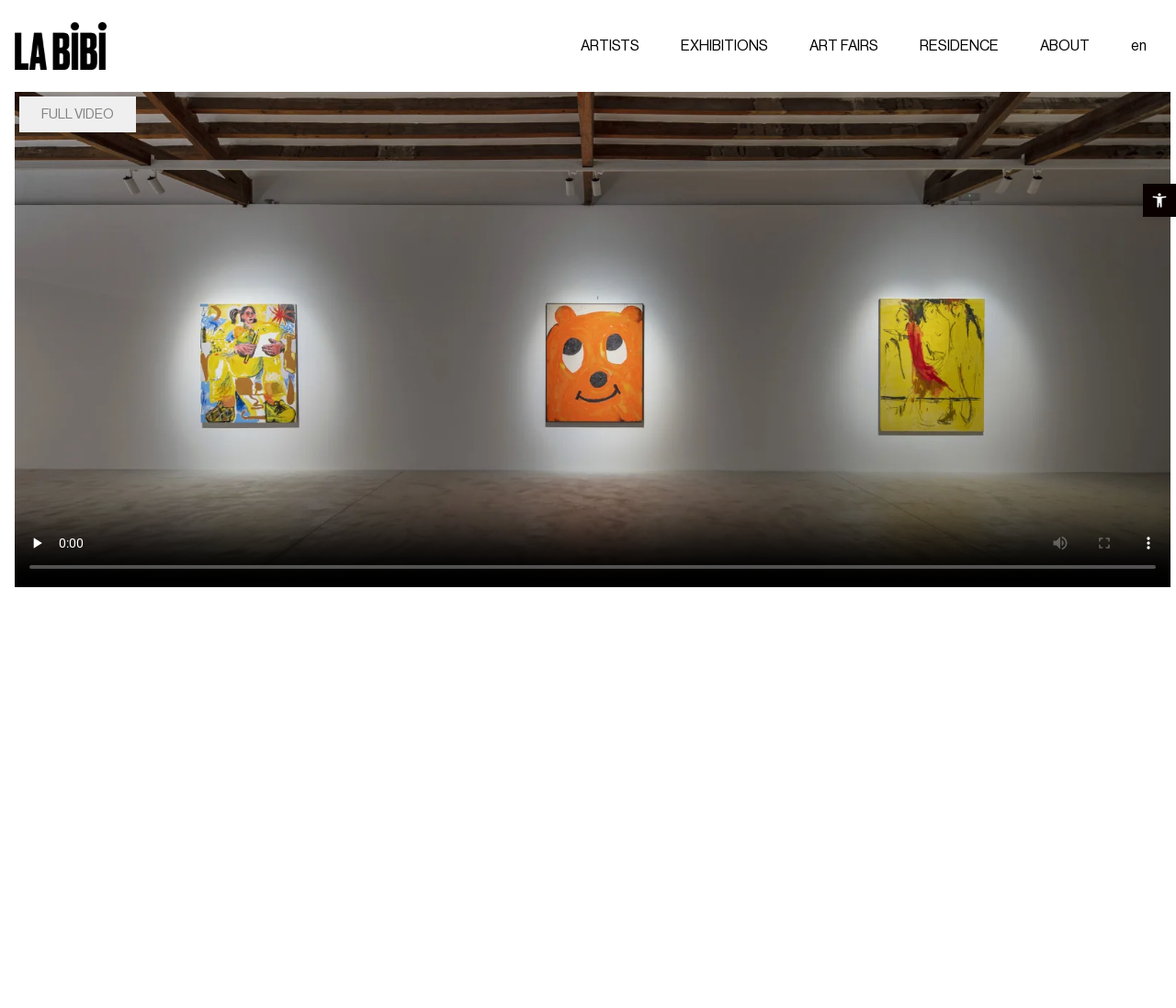Determine the main headline of the webpage and provide its text.

MY KID COULD DO IT